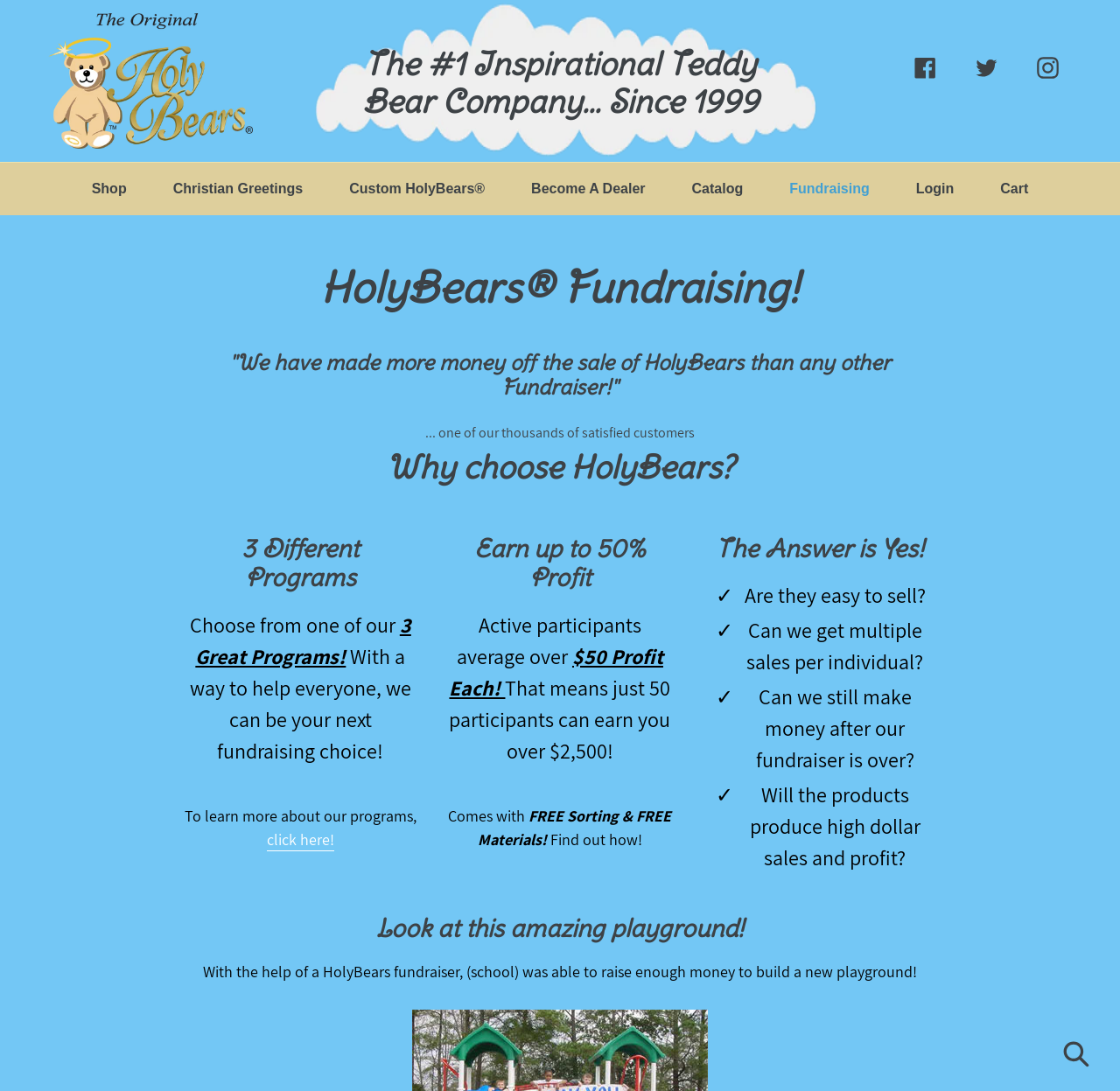Determine the bounding box coordinates of the element that should be clicked to execute the following command: "Click on the HolyBears link".

[0.134, 0.012, 0.317, 0.136]